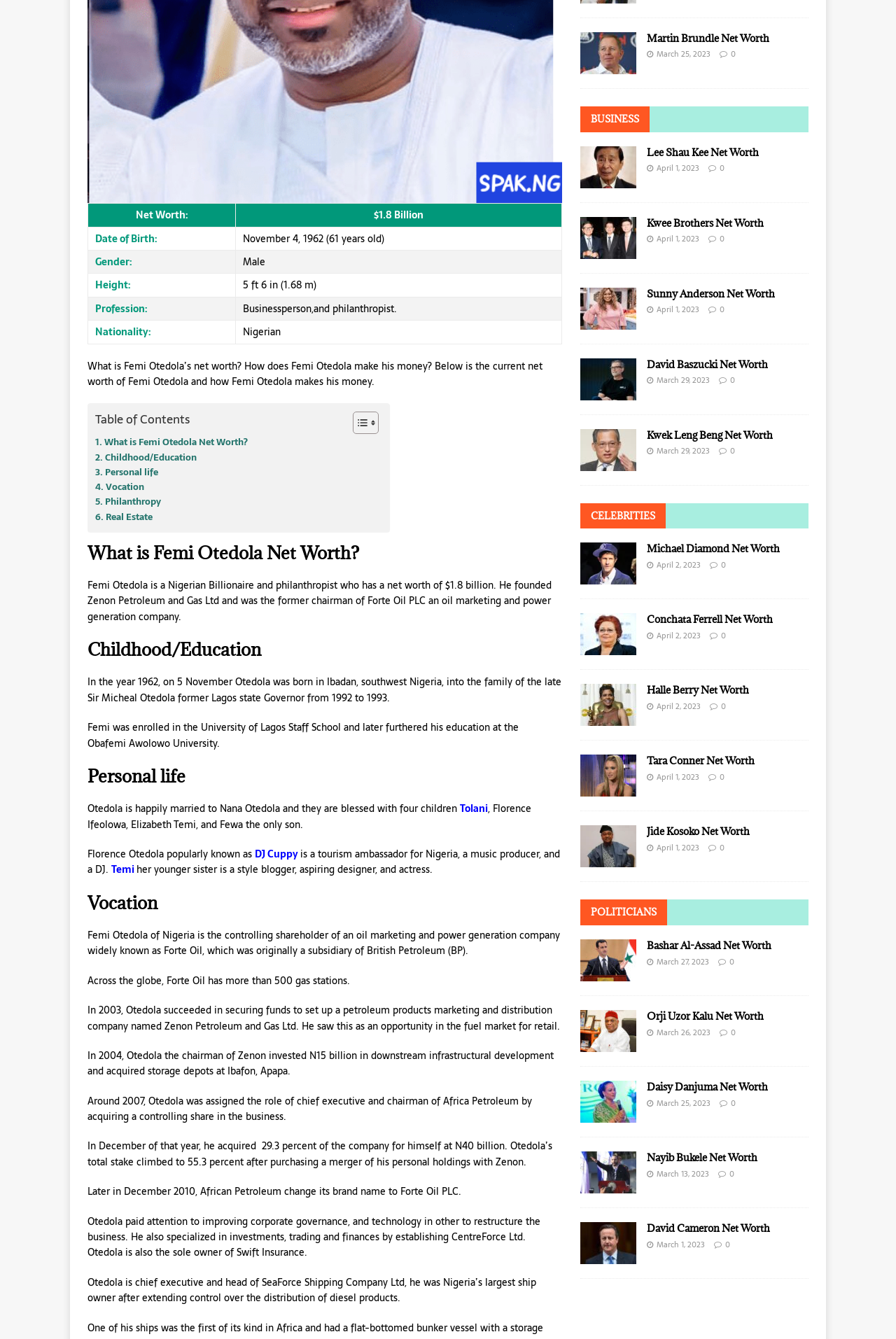Predict the bounding box coordinates for the UI element described as: "Real Estate". The coordinates should be four float numbers between 0 and 1, presented as [left, top, right, bottom].

[0.106, 0.38, 0.17, 0.391]